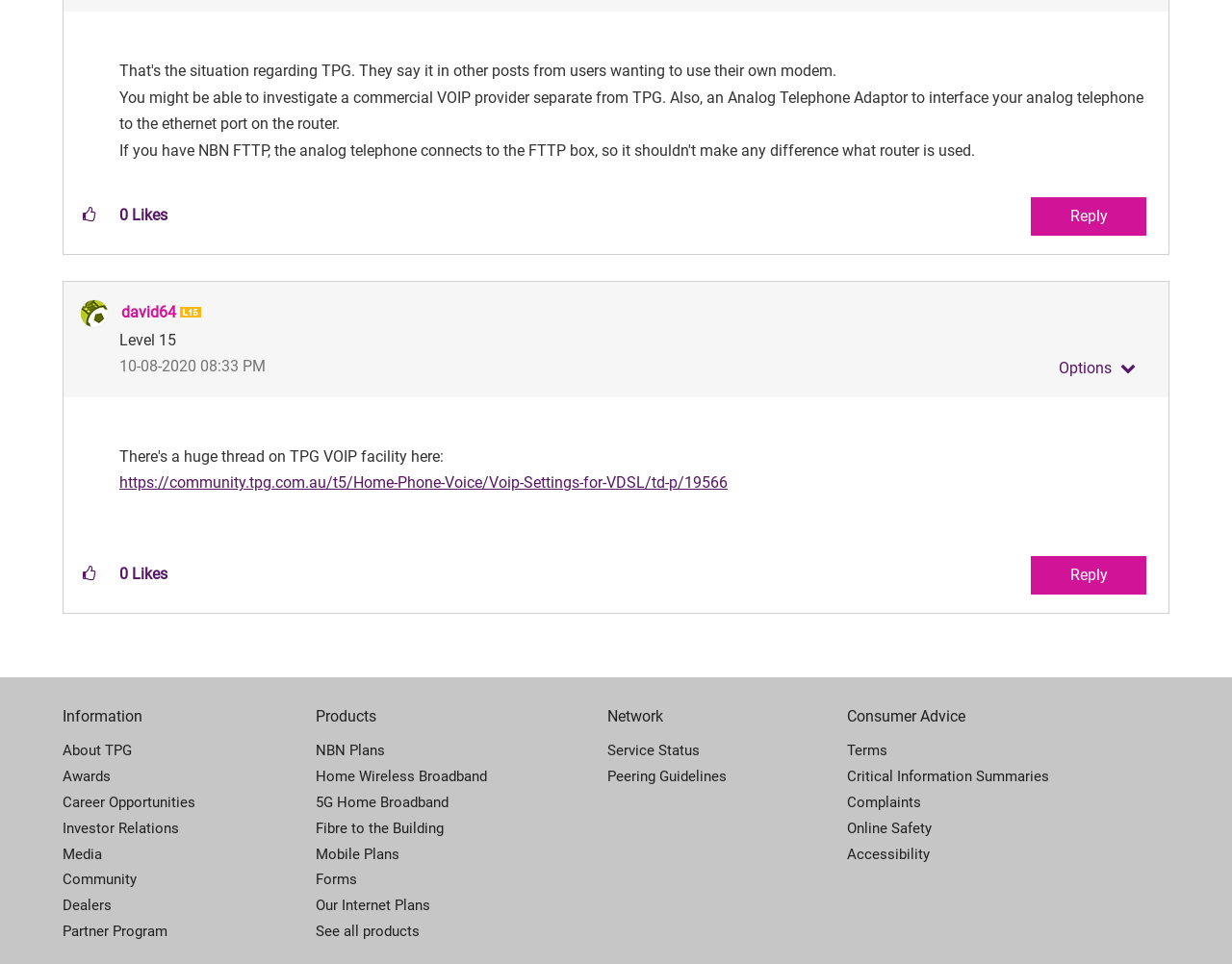Give a short answer using one word or phrase for the question:
What is the username of the post author?

david64